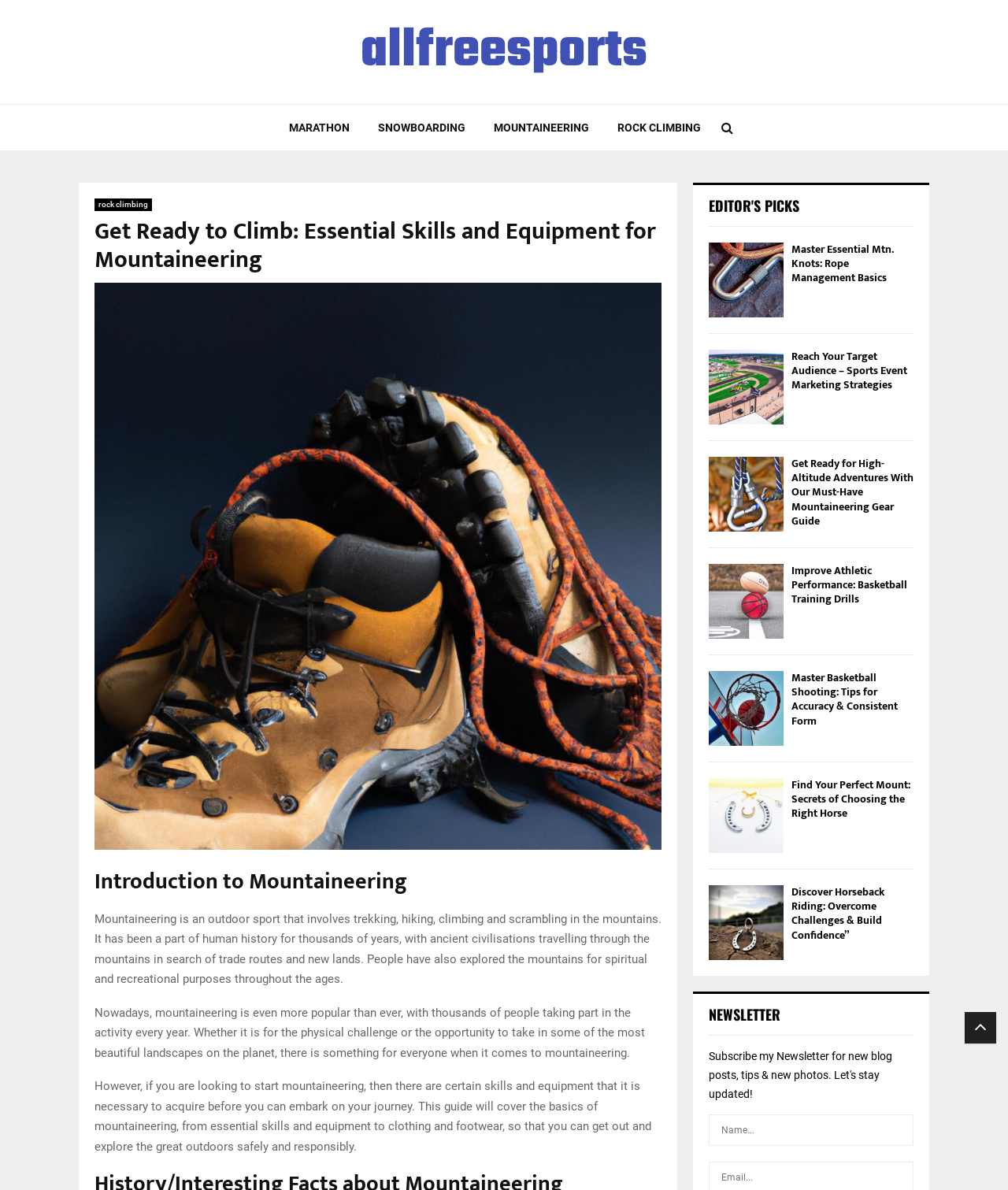What is the sport mentioned in the article 'Master Essential Mtn. Knots: Rope Management Basics'?
Please provide a comprehensive answer based on the contents of the image.

The article 'Master Essential Mtn. Knots: Rope Management Basics' is related to mountaineering, as it discusses rope management basics, which is an essential skill for mountaineering.